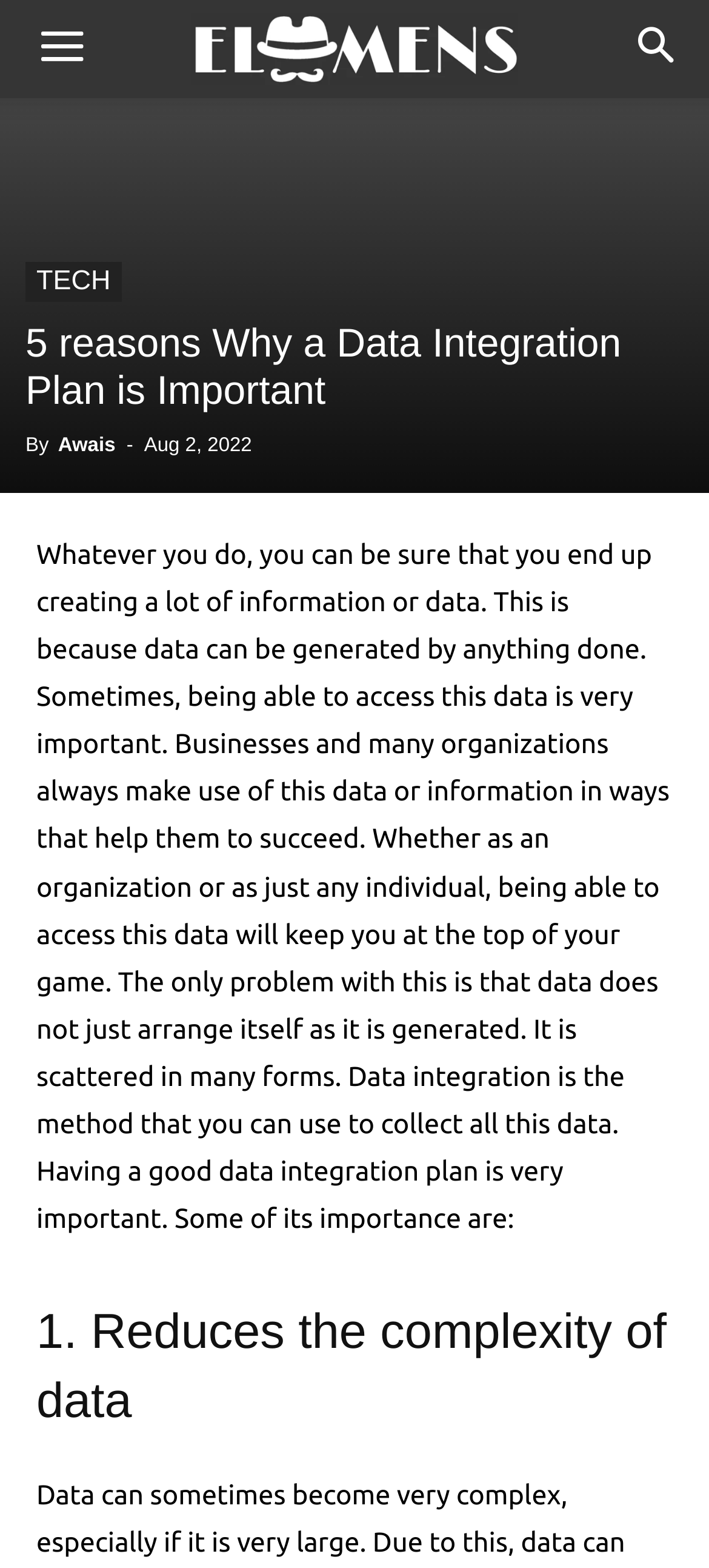Using the information in the image, give a comprehensive answer to the question: 
What is the benefit of data integration mentioned in the article?

The article mentions that one of the importance of data integration is that it reduces the complexity of data, which is indicated by the heading '1. Reduces the complexity of data'.